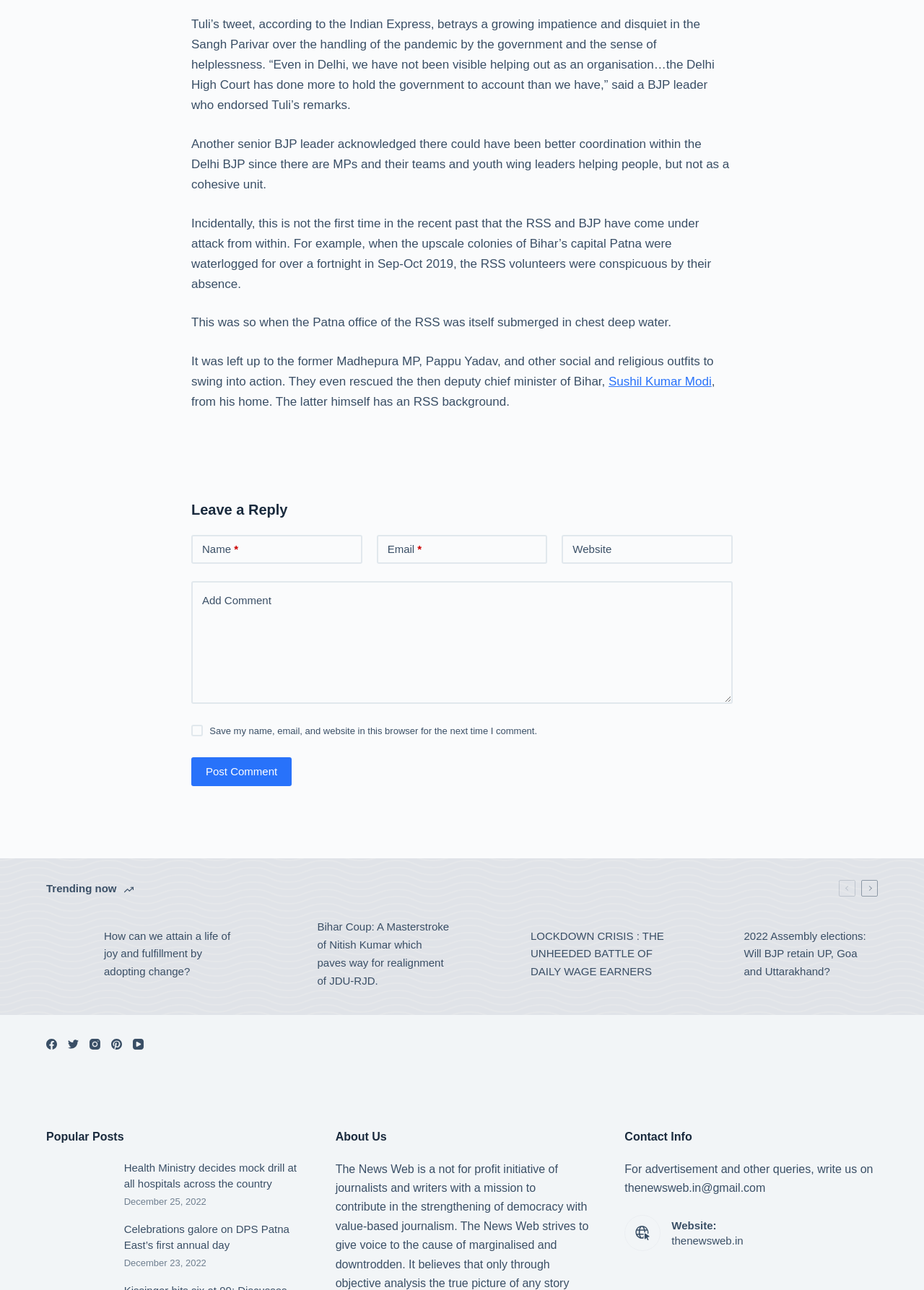Using the information in the image, give a comprehensive answer to the question: 
What is the topic of the article?

The topic of the article is the handling of the pandemic by the government and the sense of helplessness, as mentioned in the first paragraph of the article.